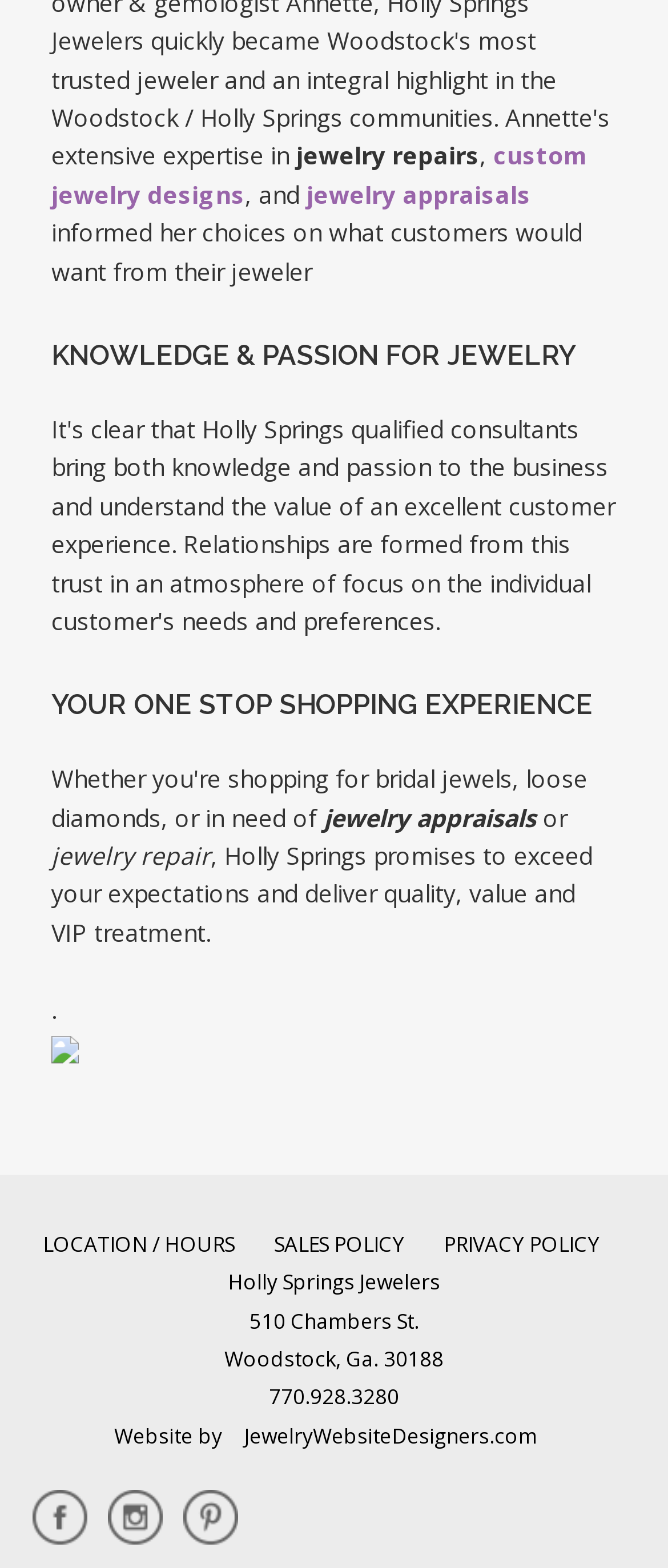Determine the bounding box coordinates for the clickable element to execute this instruction: "visit facebook". Provide the coordinates as four float numbers between 0 and 1, i.e., [left, top, right, bottom].

[0.049, 0.95, 0.131, 0.985]